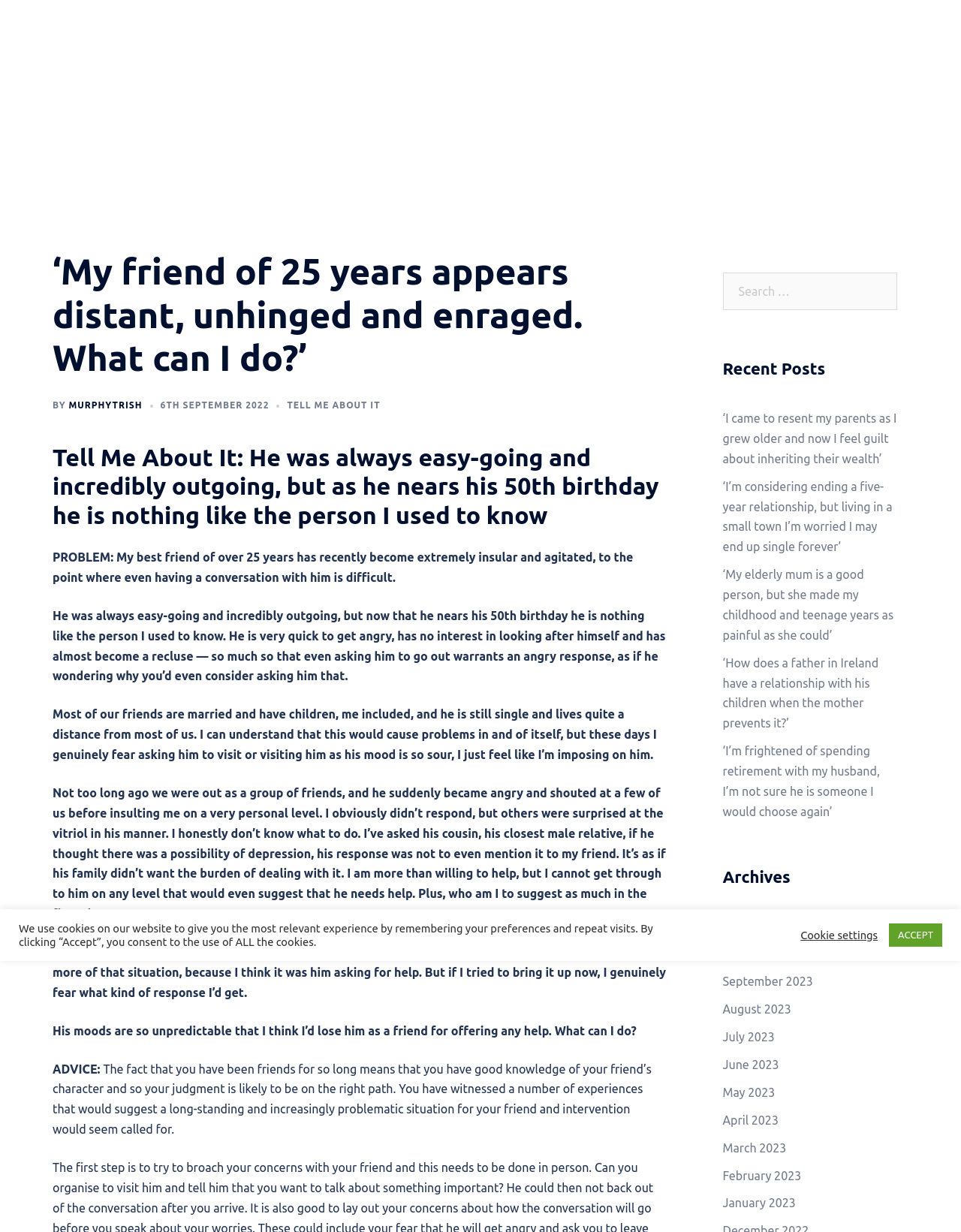Determine the bounding box coordinates for the clickable element required to fulfill the instruction: "View BMW Collision / Accident". Provide the coordinates as four float numbers between 0 and 1, i.e., [left, top, right, bottom].

None